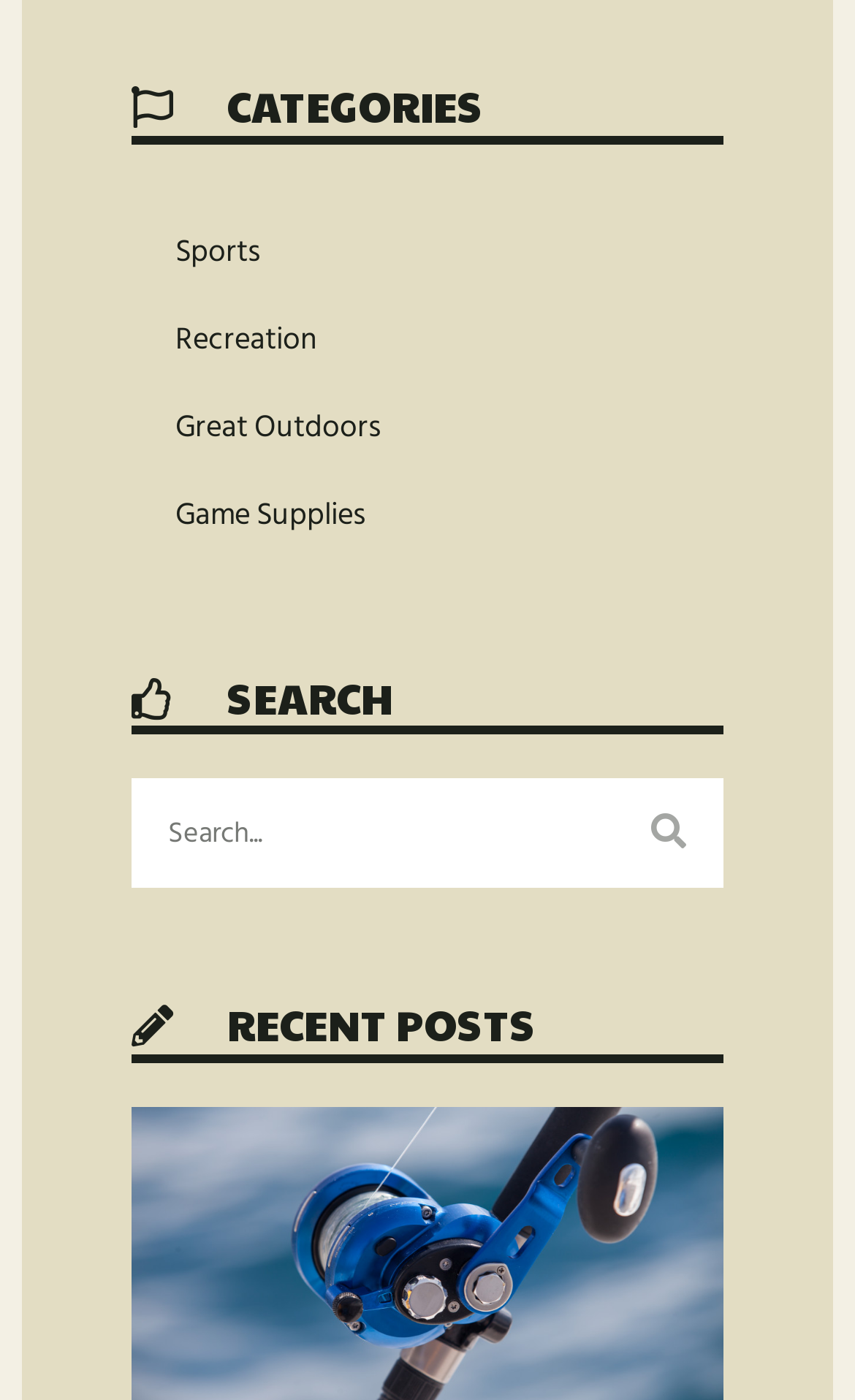From the element description: "Sports", extract the bounding box coordinates of the UI element. The coordinates should be expressed as four float numbers between 0 and 1, in the order [left, top, right, bottom].

[0.154, 0.15, 0.846, 0.212]